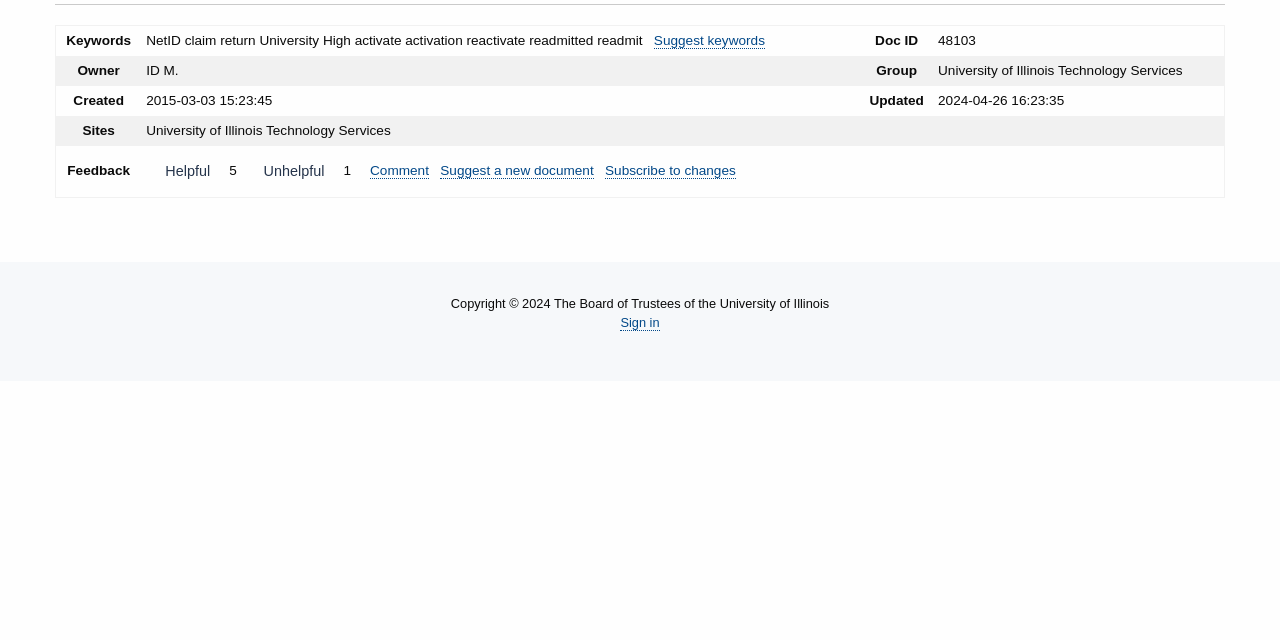Provide the bounding box coordinates of the HTML element described by the text: "Suggest a new document". The coordinates should be in the format [left, top, right, bottom] with values between 0 and 1.

[0.344, 0.255, 0.464, 0.28]